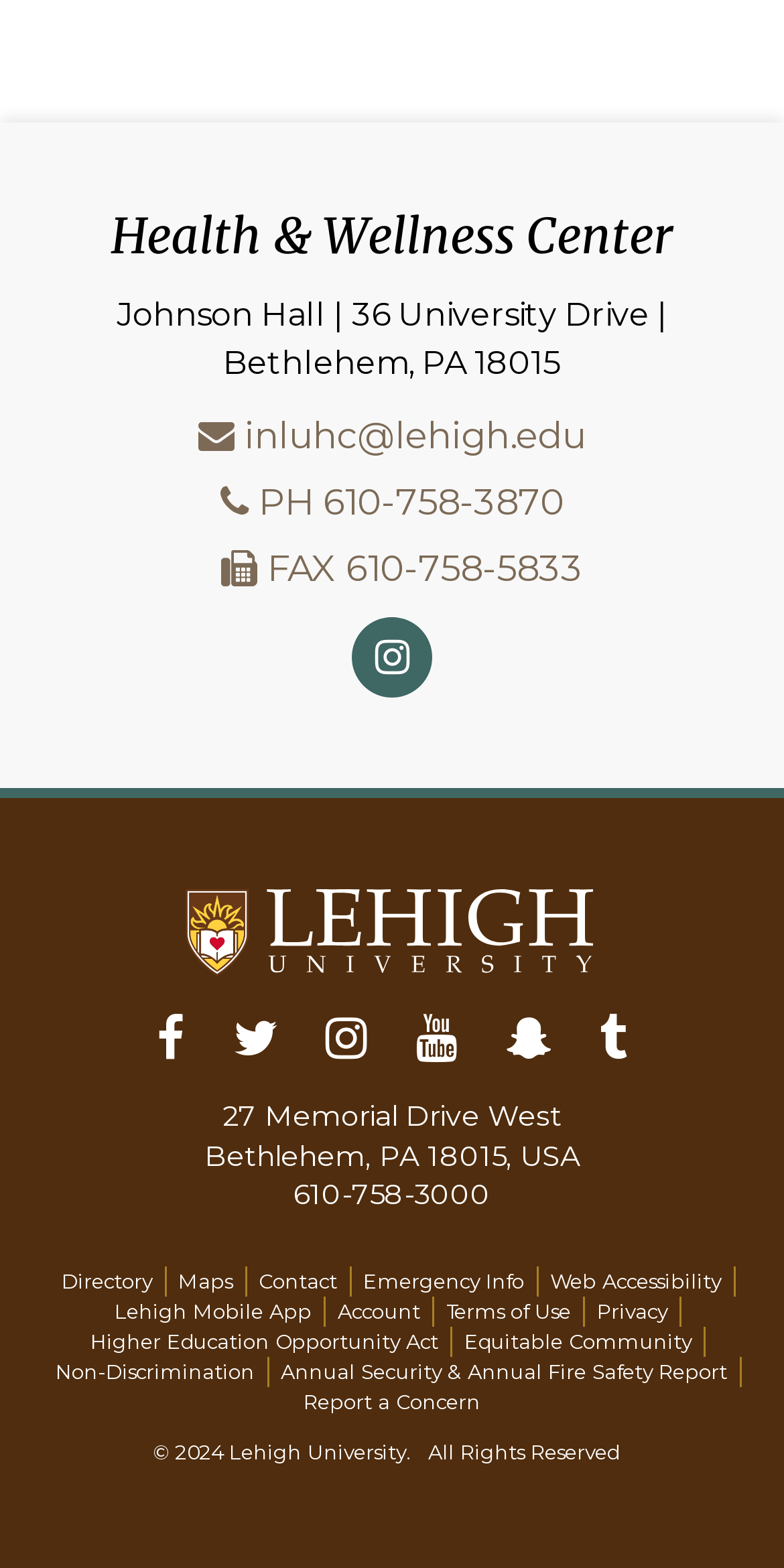How many social media links are there?
Look at the webpage screenshot and answer the question with a detailed explanation.

There are five social media links located at the bottom of the webpage, which are Instagram, Facebook, Twitter, YouTube, and Snapchat.